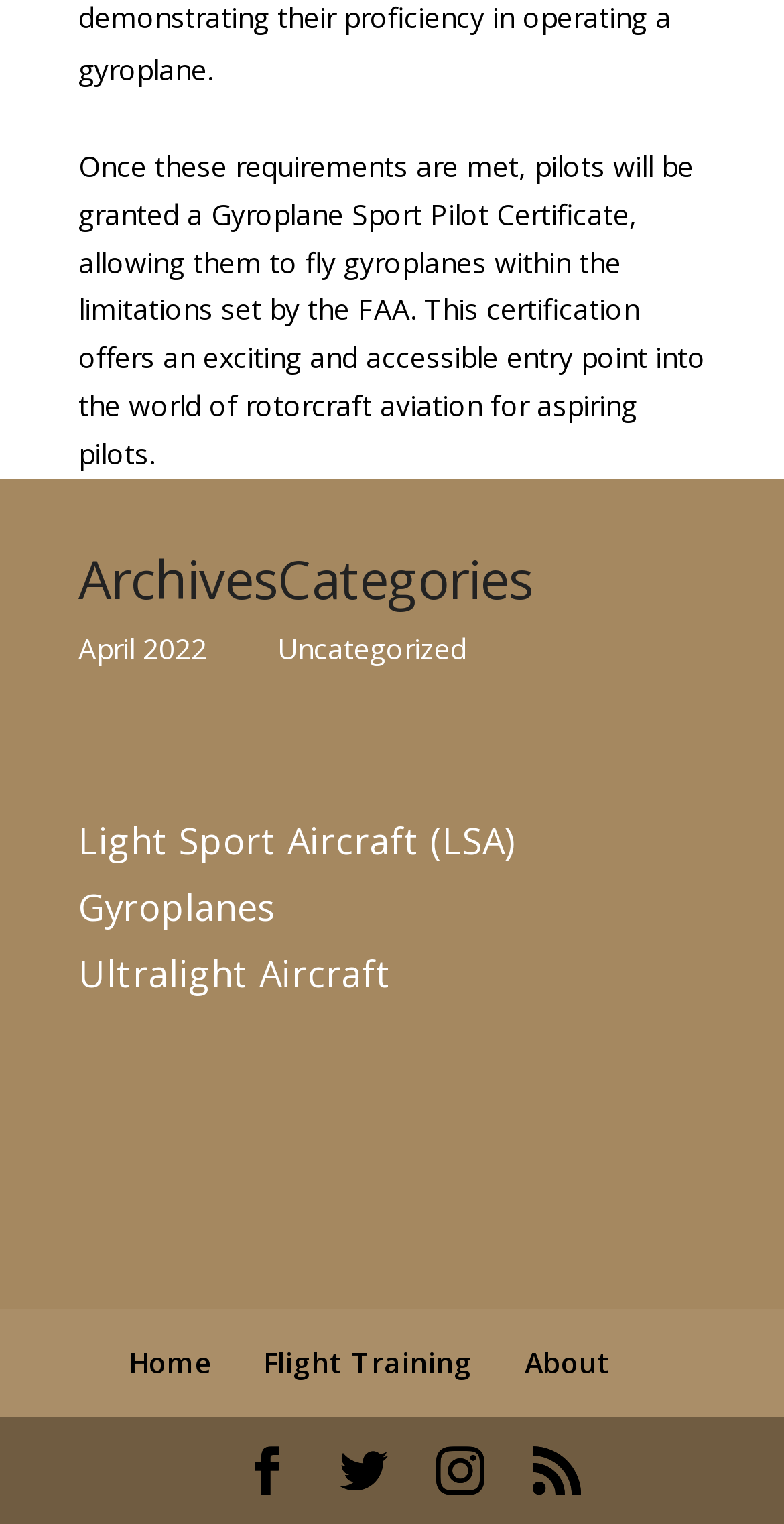Please specify the bounding box coordinates of the clickable region to carry out the following instruction: "explore categories". The coordinates should be four float numbers between 0 and 1, in the format [left, top, right, bottom].

[0.354, 0.363, 0.679, 0.41]